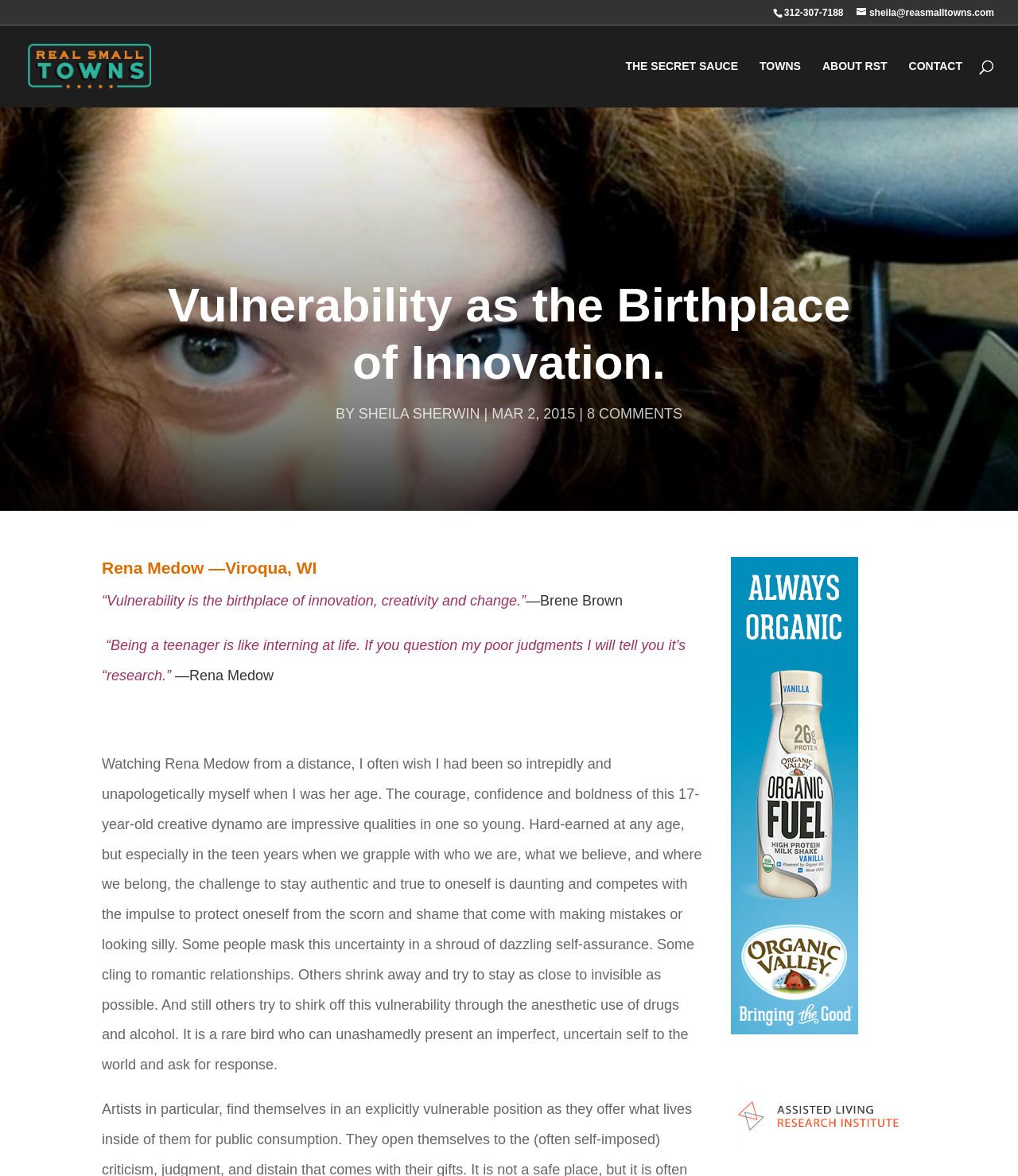Provide the bounding box coordinates for the UI element described in this sentence: "name="s" placeholder="Search …" title="Search for:"". The coordinates should be four float values between 0 and 1, i.e., [left, top, right, bottom].

[0.053, 0.021, 0.953, 0.022]